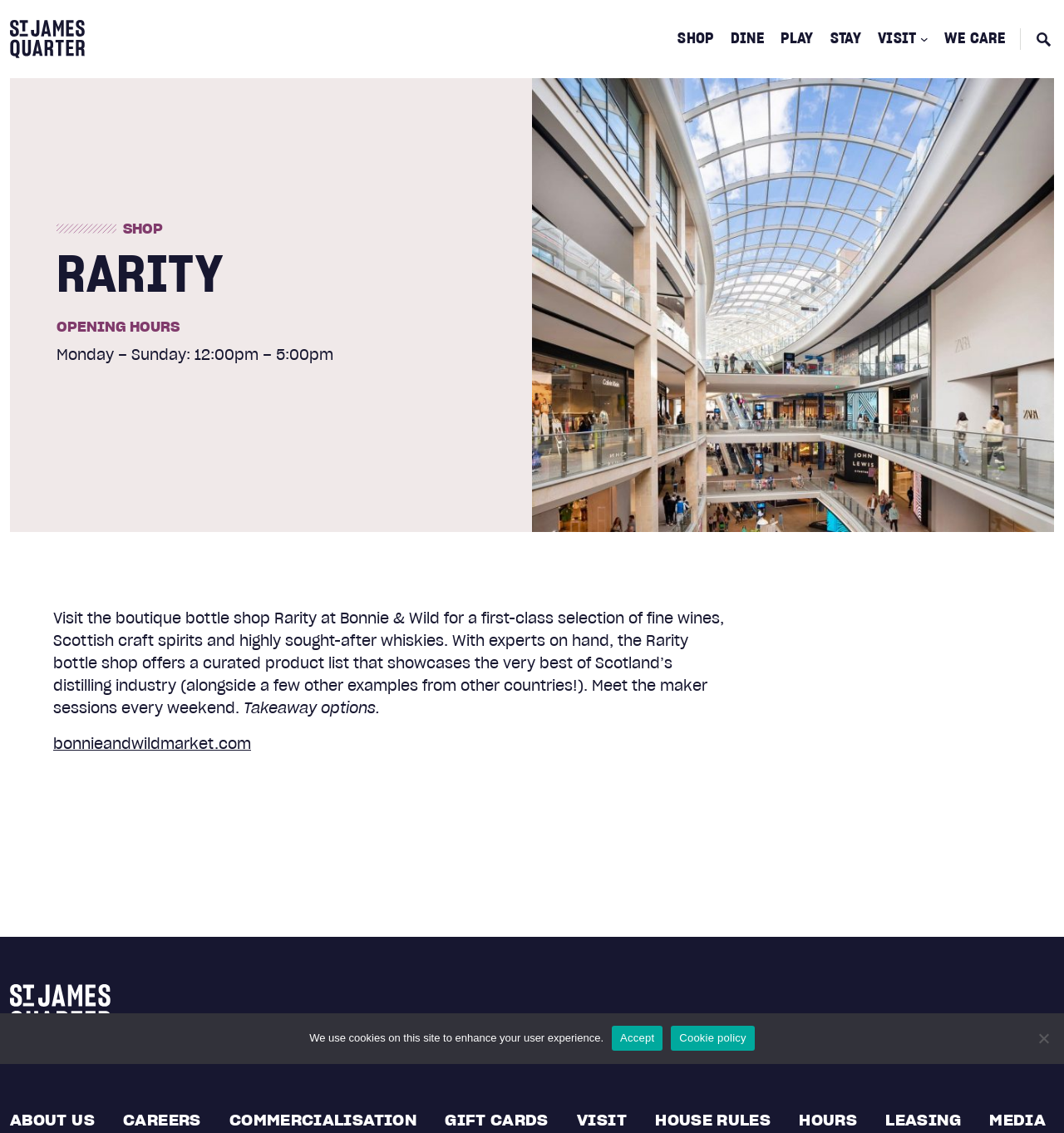Provide the bounding box coordinates for the UI element that is described by this text: "alt="St James Quarter"". The coordinates should be in the form of four float numbers between 0 and 1: [left, top, right, bottom].

[0.009, 0.026, 0.08, 0.041]